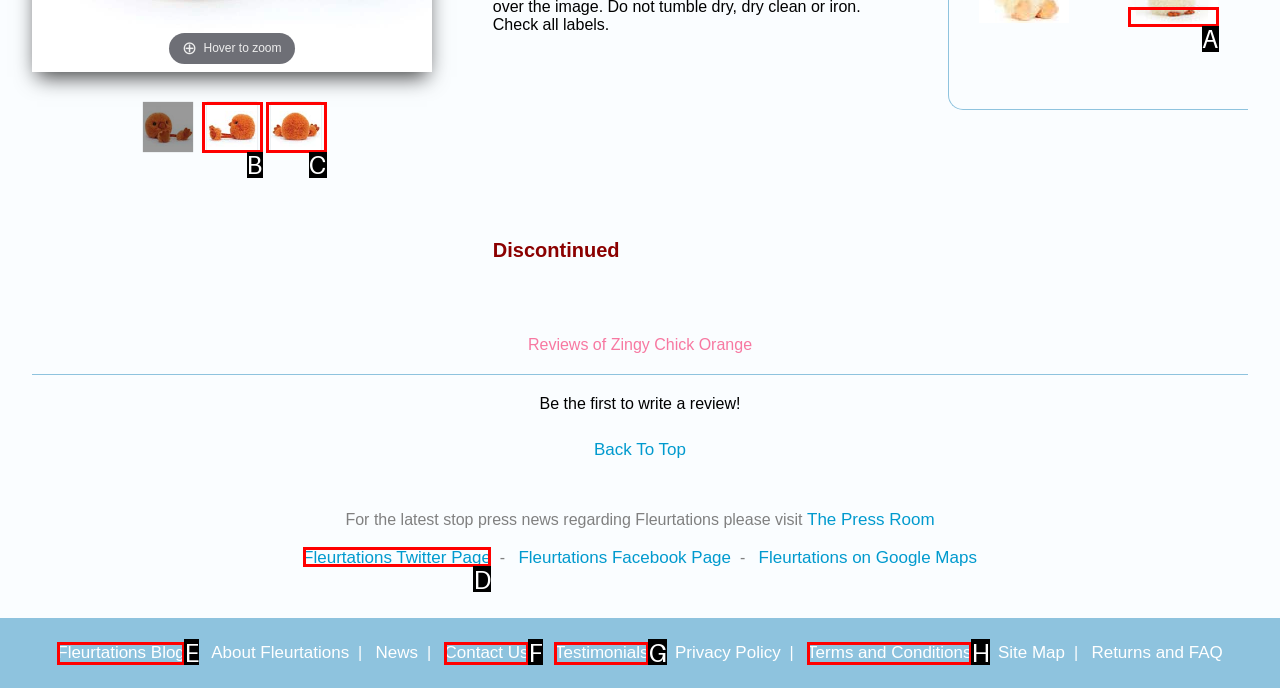Identify the UI element described as: Fleurtations Blog
Answer with the option's letter directly.

E